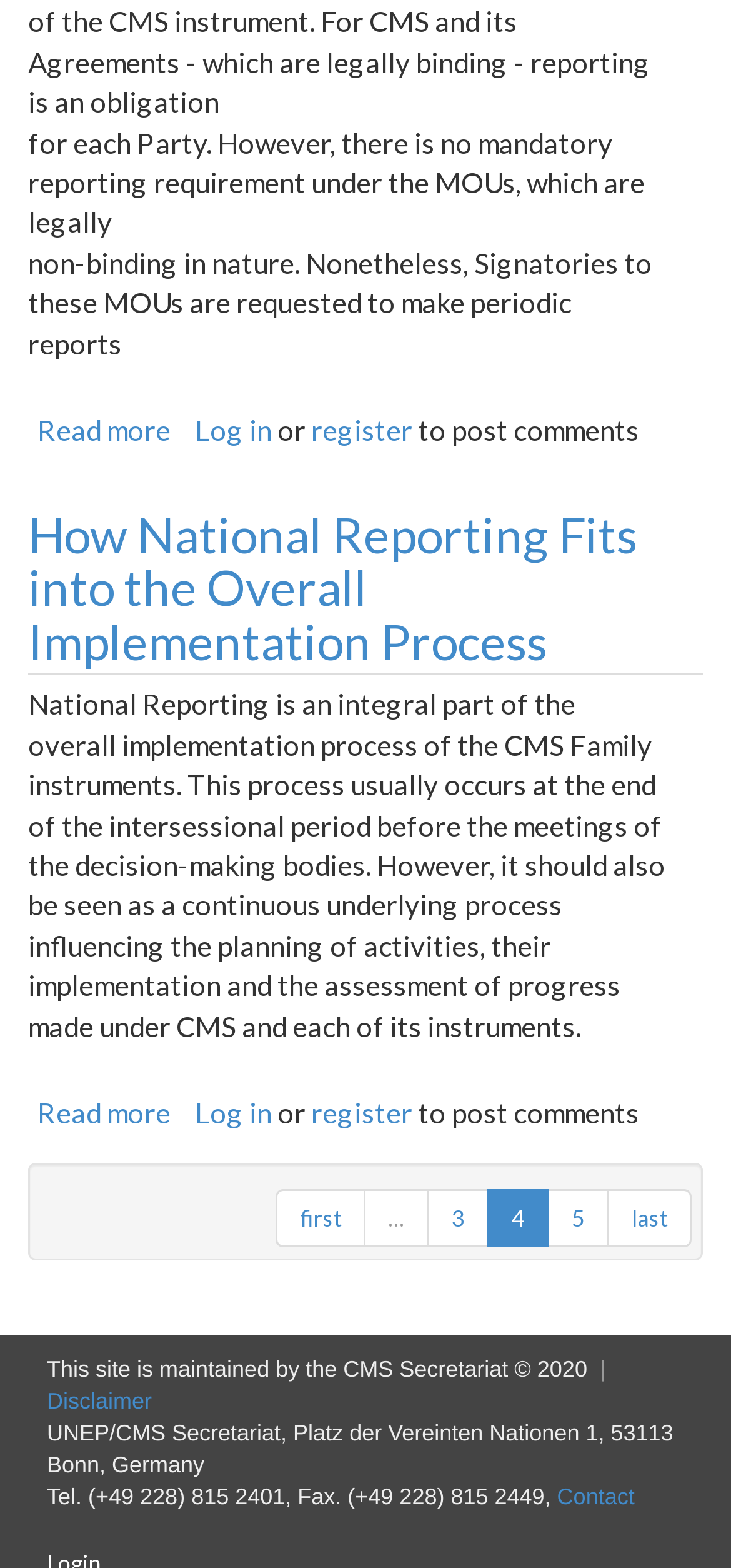Answer the question with a brief word or phrase:
What is the purpose of national reporting?

implementation process